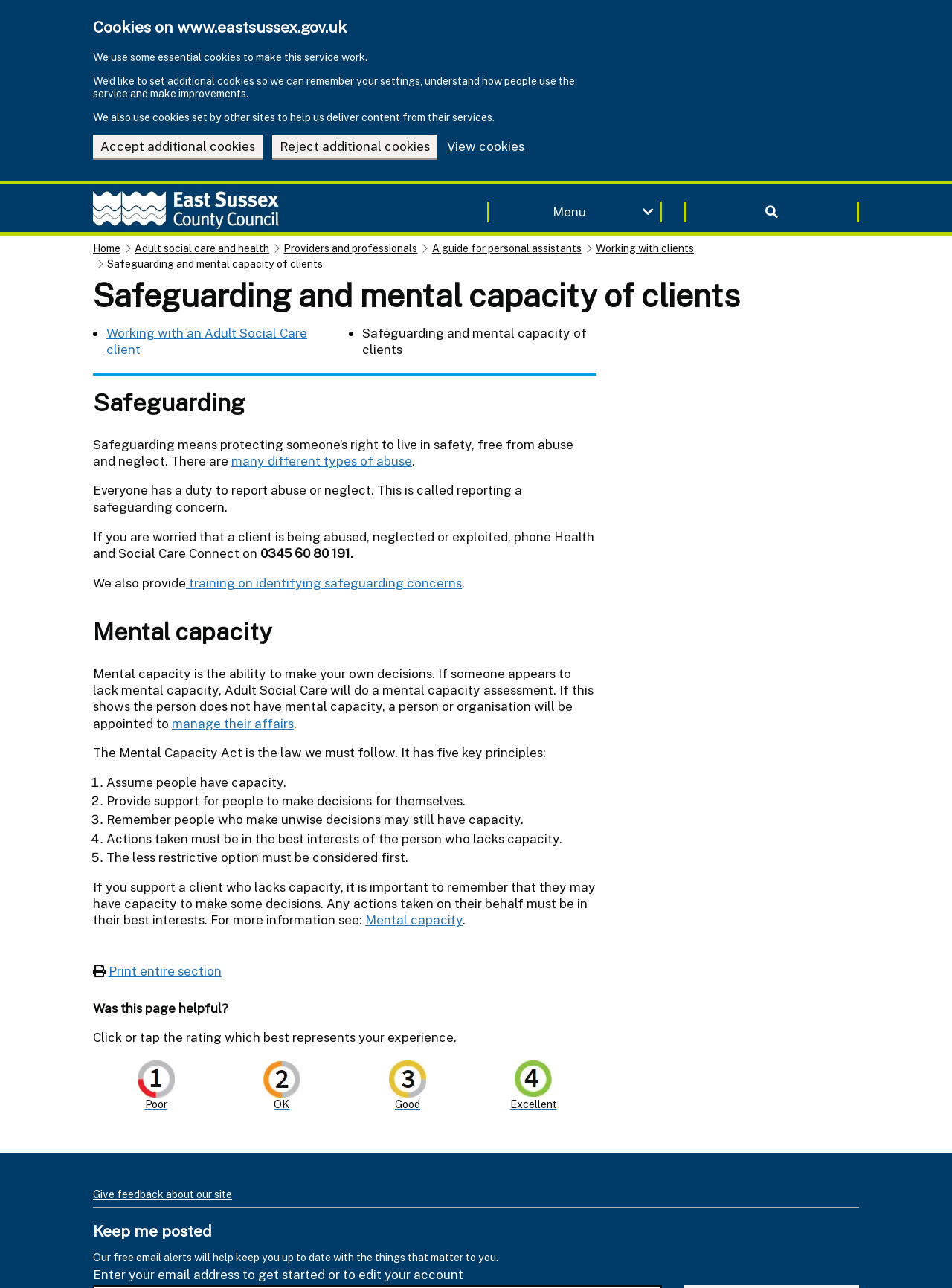Use the information in the screenshot to answer the question comprehensively: What are the five key principles of the Mental Capacity Act?

The webpage explains that the Mental Capacity Act has five key principles, which are: assume people have capacity, provide support for people to make decisions for themselves, remember people who make unwise decisions may still have capacity, actions taken must be in the best interests of the person who lacks capacity, and the less restrictive option must be considered first.